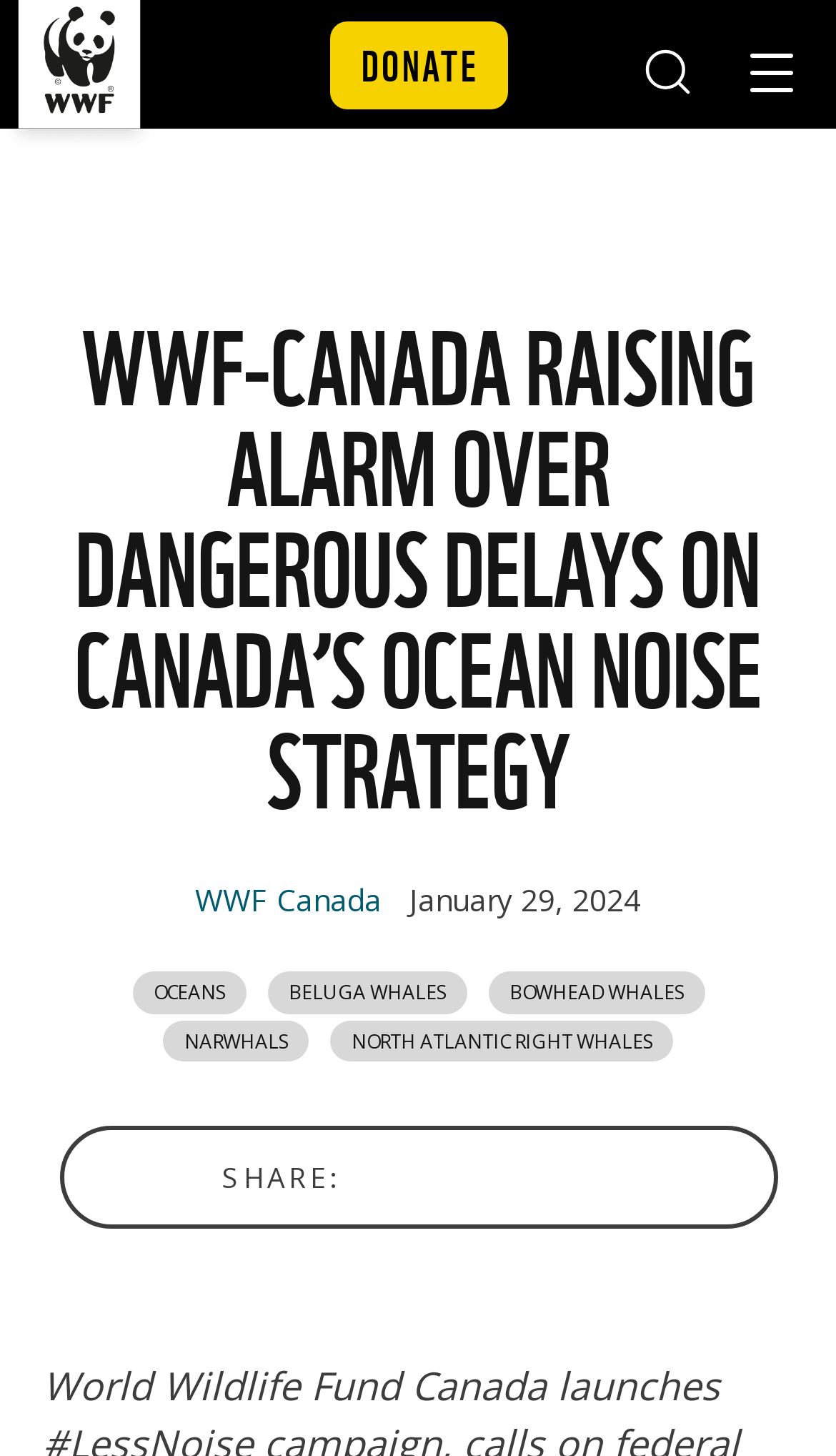What is the category of the article?
Using the visual information, answer the question in a single word or phrase.

OCEANS